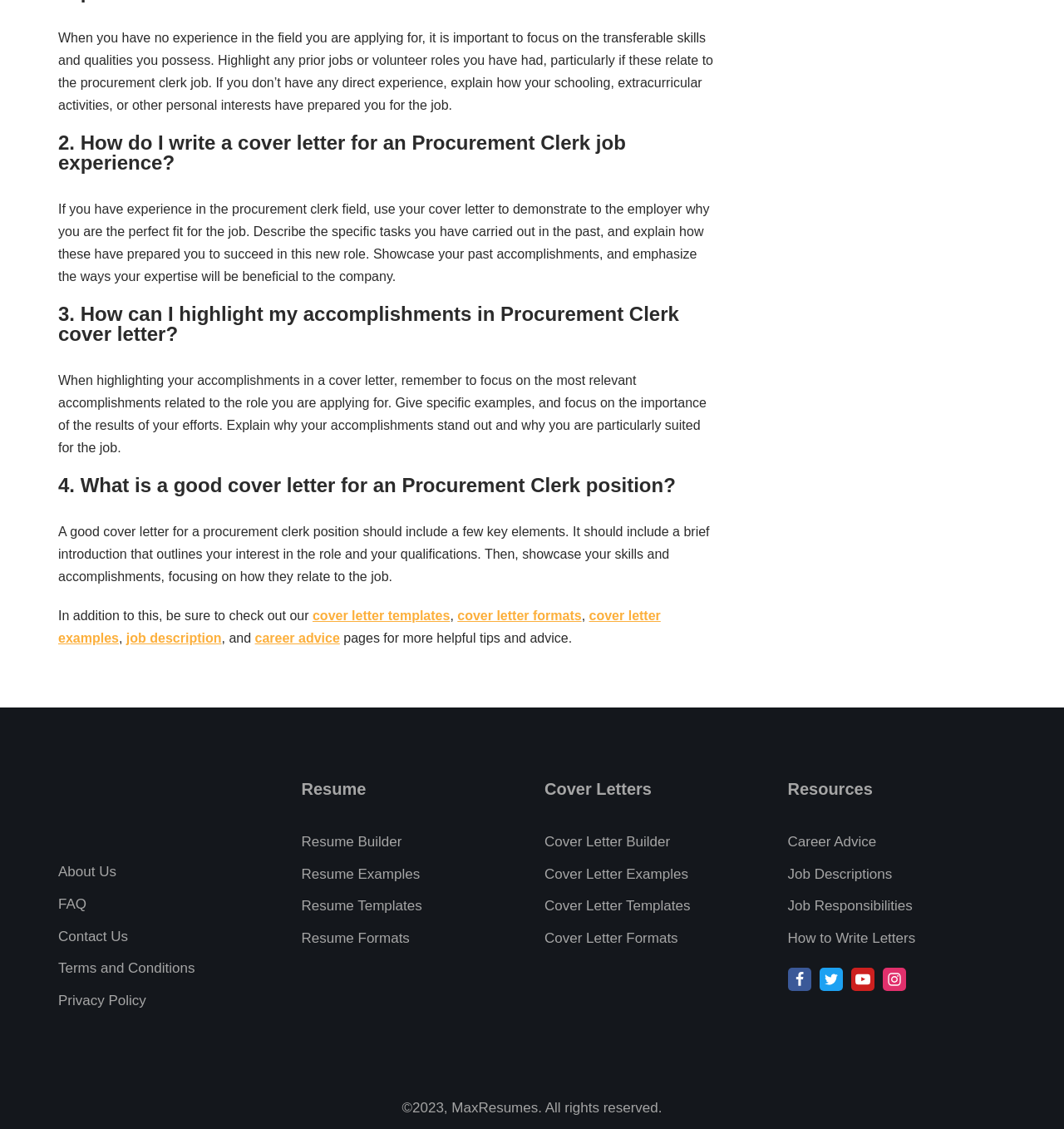Determine the bounding box coordinates for the area that should be clicked to carry out the following instruction: "Click on 'cover letter templates'".

[0.294, 0.539, 0.423, 0.551]